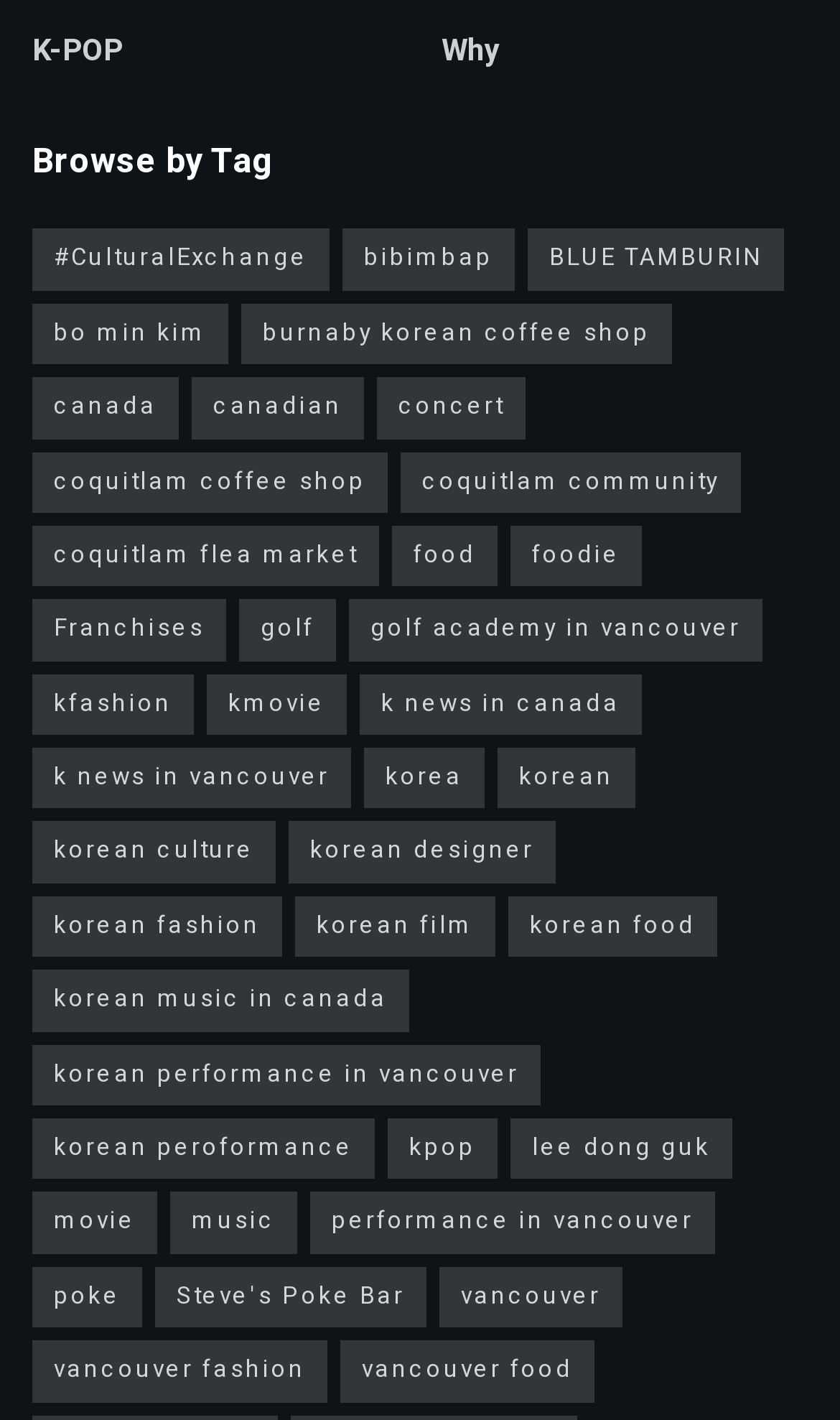Return the bounding box coordinates of the UI element that corresponds to this description: "K-POP". The coordinates must be given as four float numbers in the range of 0 and 1, [left, top, right, bottom].

[0.038, 0.02, 0.146, 0.051]